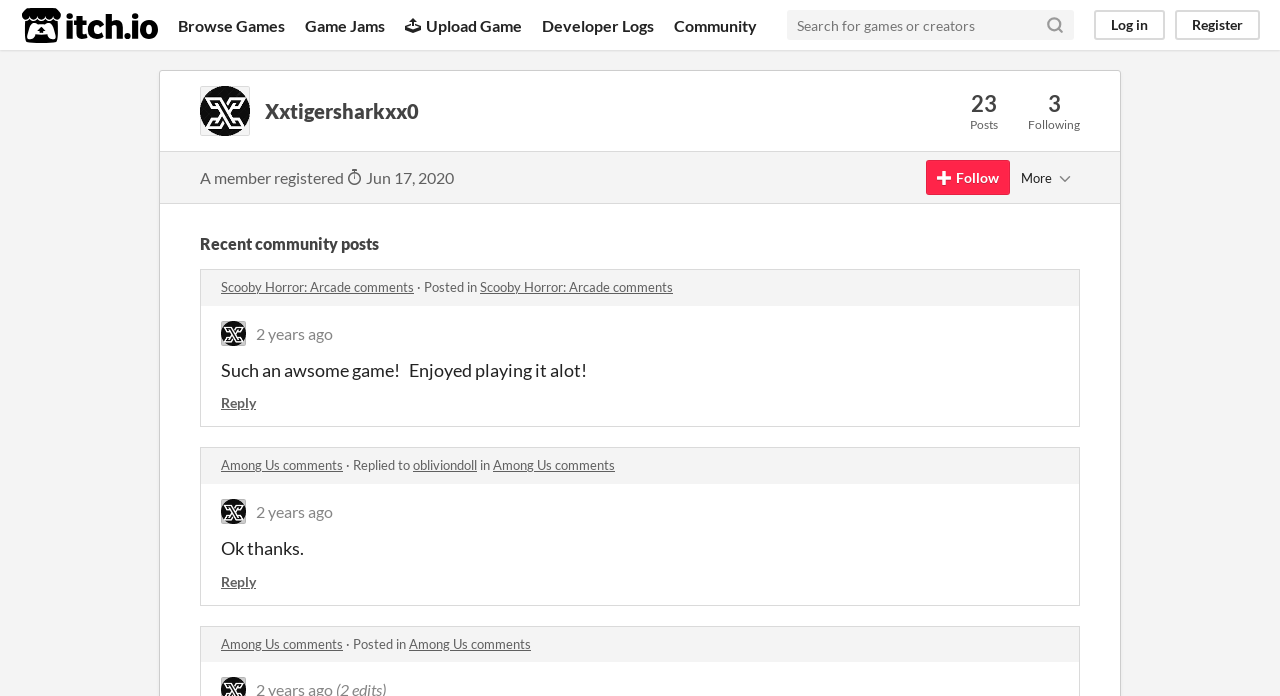Examine the screenshot and answer the question in as much detail as possible: What is the title of the first community post?

The title of the first community post can be found in the link element with the text 'Scooby Horror: Arcade comments' which is located in the community post section of the webpage.